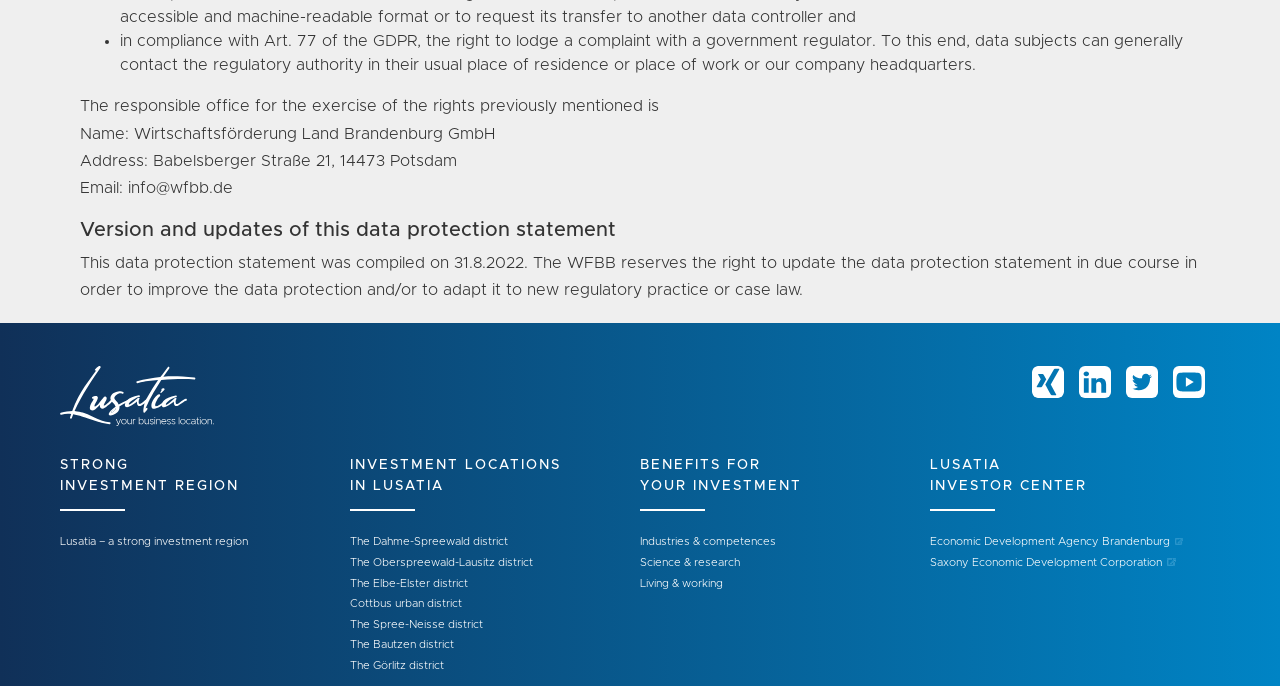Highlight the bounding box coordinates of the region I should click on to meet the following instruction: "Click Marymount University logo".

None